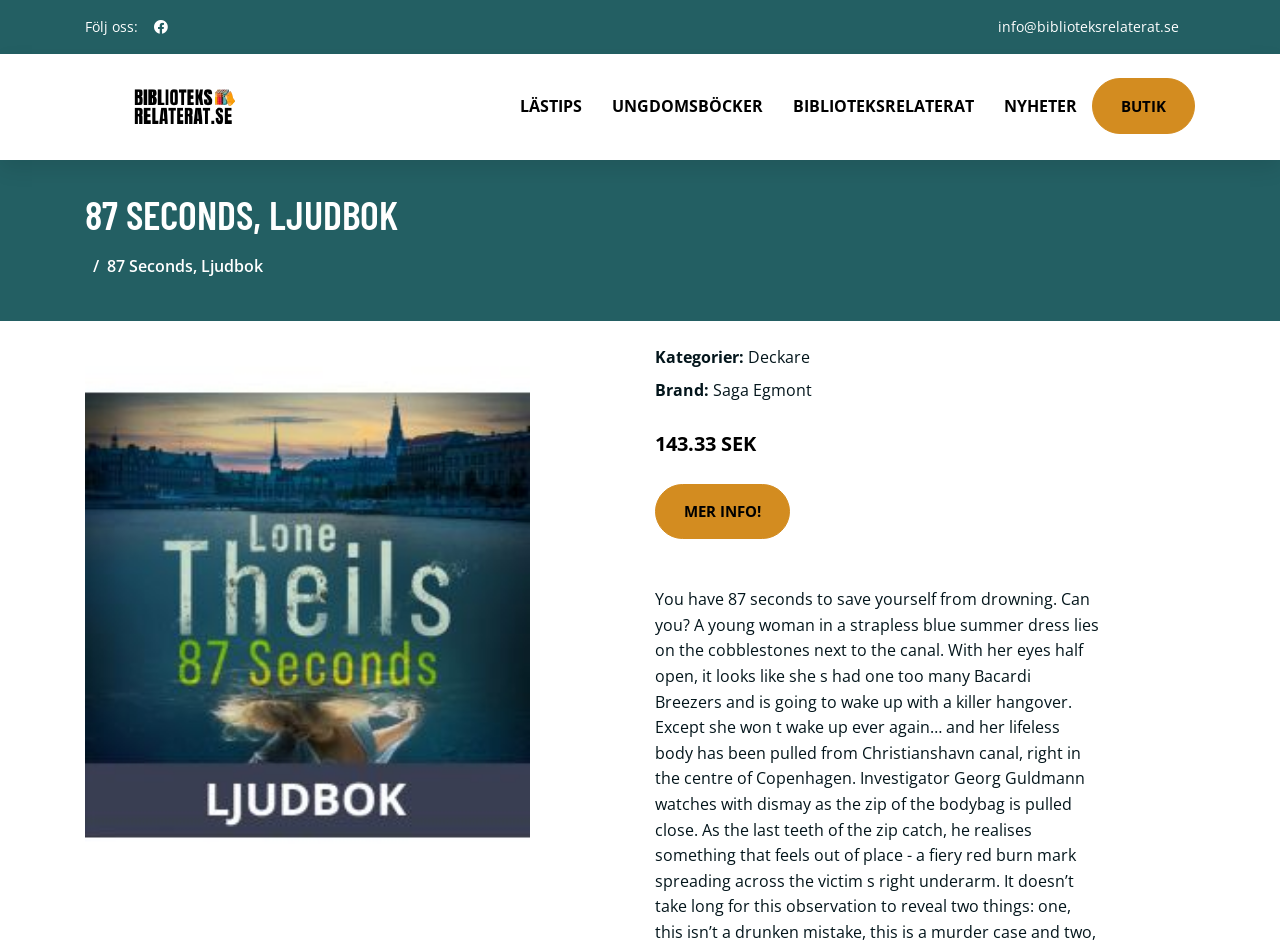What is the publisher of the book?
Please give a detailed and elaborate answer to the question.

The question can be answered by looking at the StaticText element 'Saga Egmont' which is located below the book title and category information, and is labeled as 'Brand:', indicating that it is the publisher of the book.